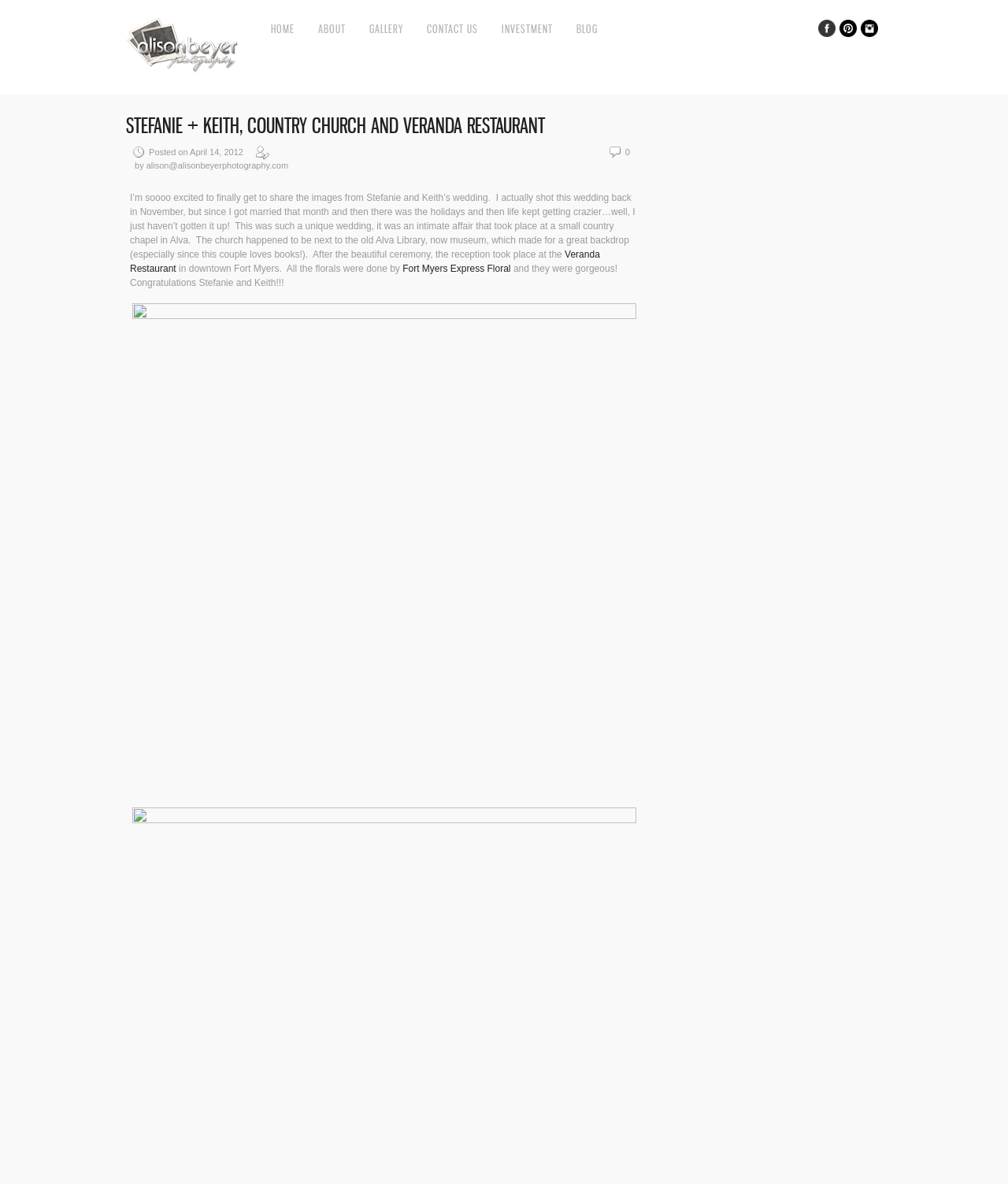Please identify the coordinates of the bounding box that should be clicked to fulfill this instruction: "Check the CONTACT US page".

[0.423, 0.017, 0.474, 0.031]